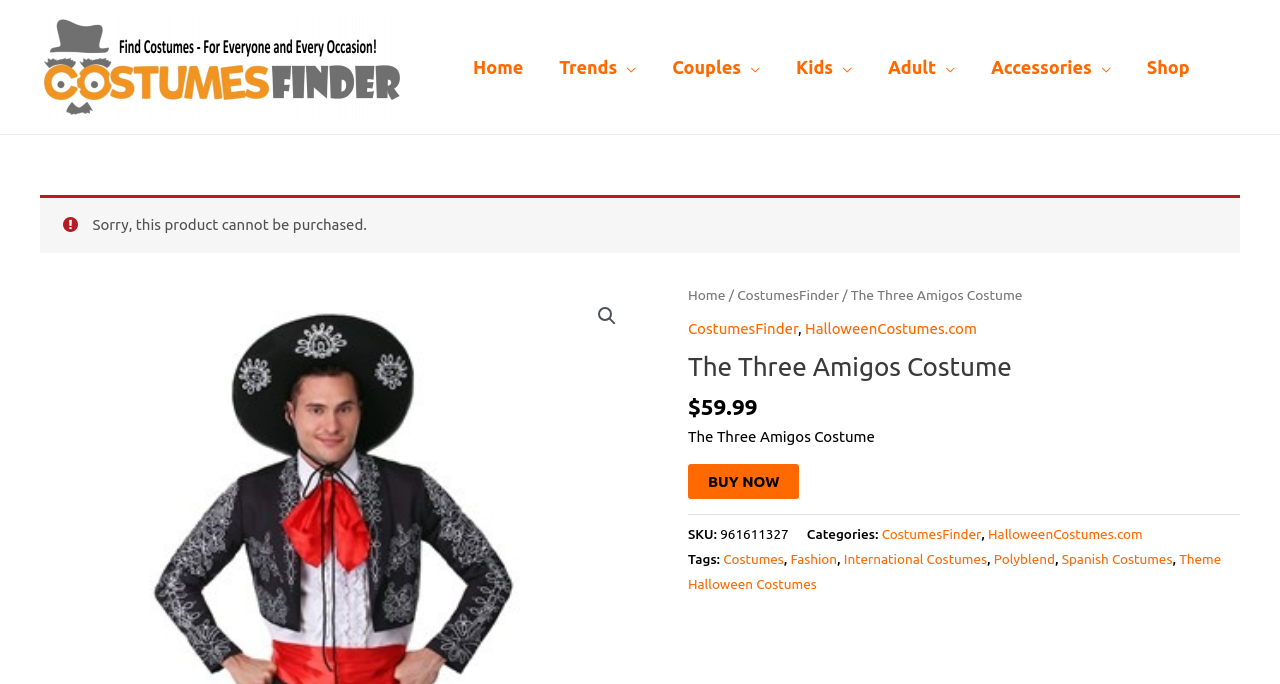Pinpoint the bounding box coordinates of the clickable element to carry out the following instruction: "Click the 'enquiries@minchinburynogapdental.com.au' email link."

None